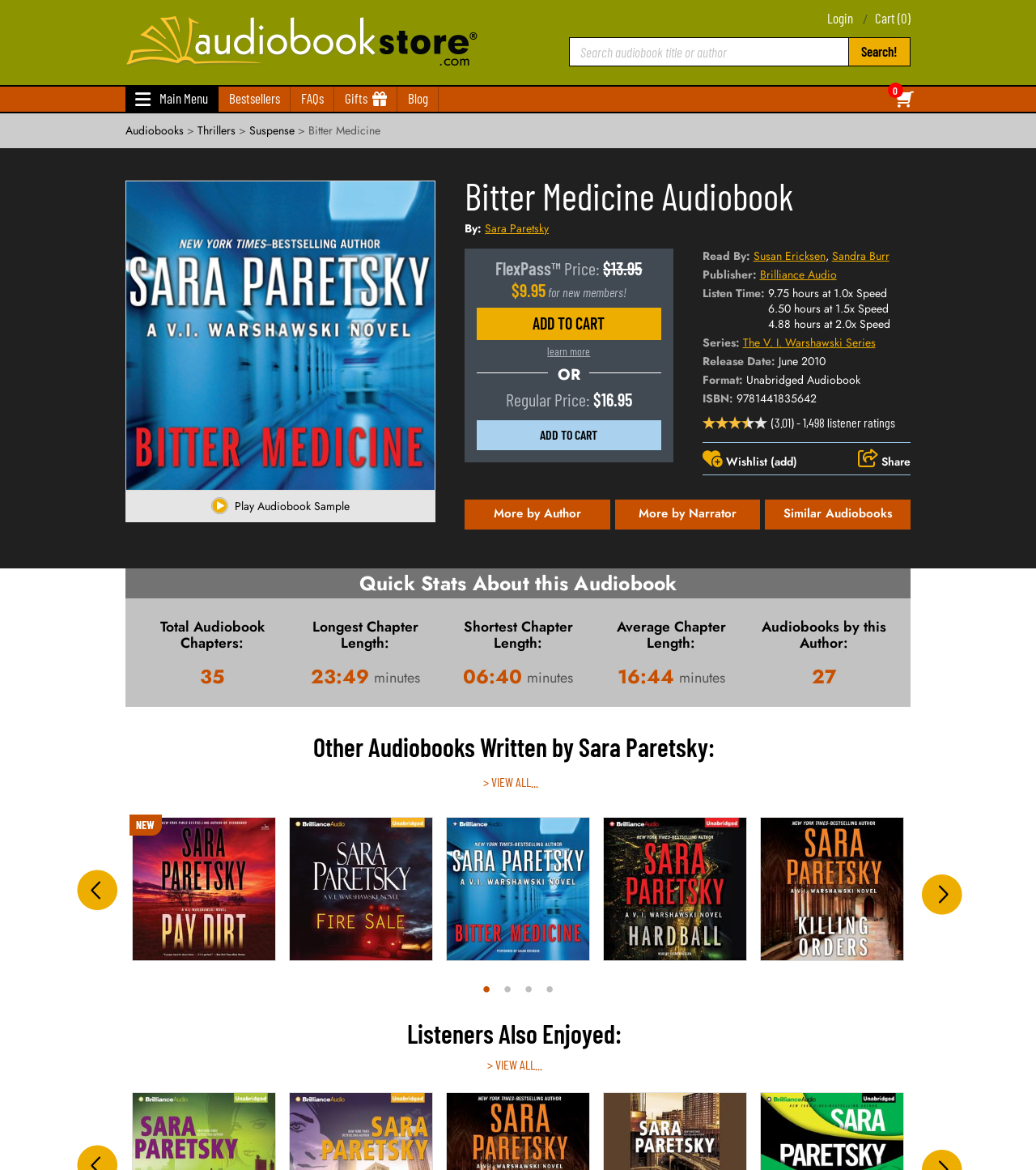Determine the bounding box coordinates for the region that must be clicked to execute the following instruction: "Download Bitter Medicine audiobook".

[0.46, 0.263, 0.638, 0.29]